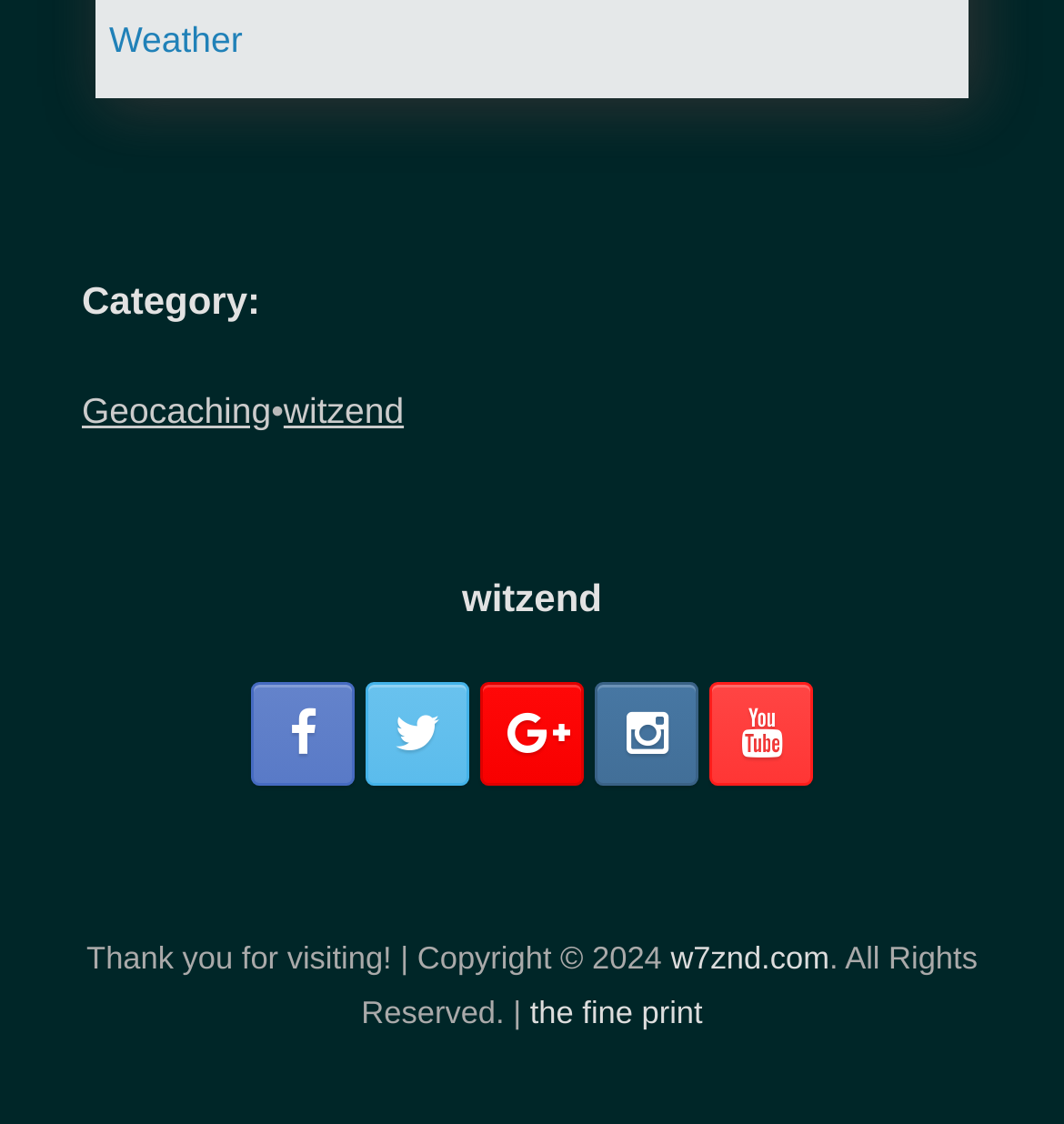Determine the bounding box coordinates for the clickable element to execute this instruction: "Click on Weather". Provide the coordinates as four float numbers between 0 and 1, i.e., [left, top, right, bottom].

[0.103, 0.016, 0.228, 0.052]